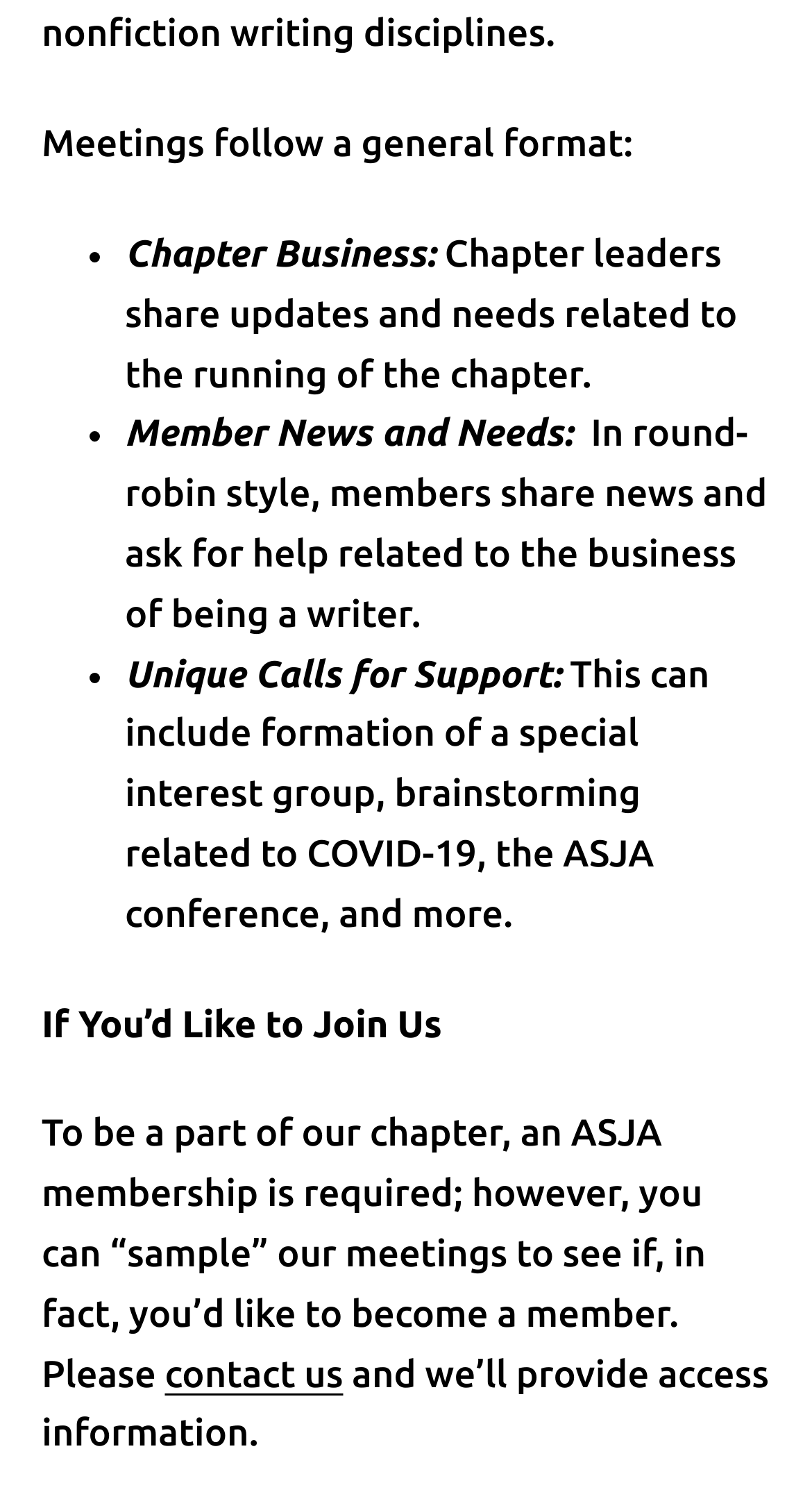Give a one-word or short-phrase answer to the following question: 
What is the vertical position of 'Member News and Needs' relative to 'Chapter Business'?

Below